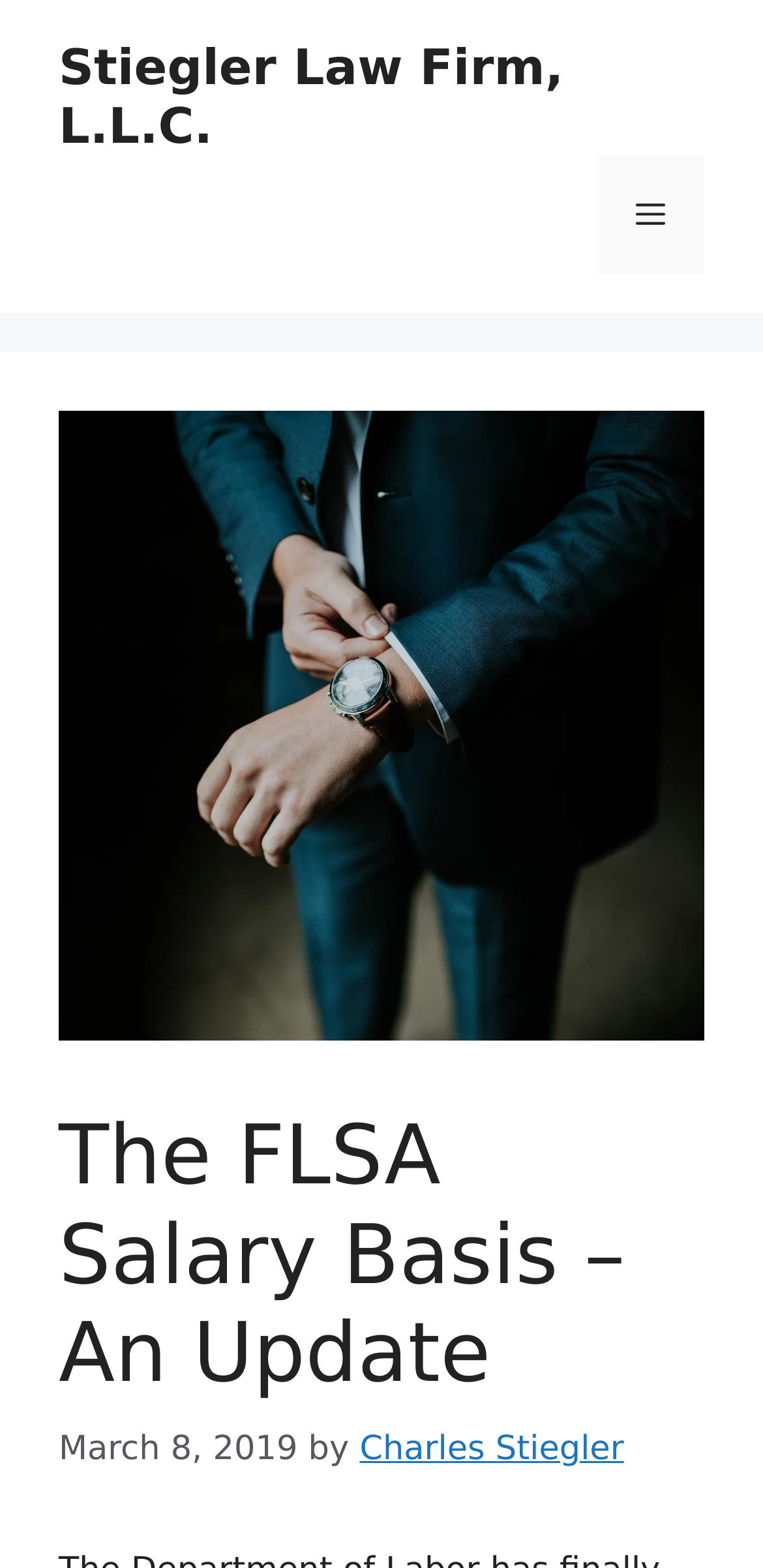Craft a detailed narrative of the webpage's structure and content.

The webpage is about an update to the Fair Labor Standards Act (FLSA) salary basis for overtime exemptions. At the top of the page, there is a banner that spans the entire width, containing a link to the "Stiegler Law Firm, L.L.C." website. To the right of the banner, there is a navigation menu toggle button labeled "Menu" that controls the primary menu.

Below the banner, there is a large image related to the salary basis, taking up most of the width. Above the image, there is a header section that contains a heading "The FLSA Salary Basis – An Update" and a timestamp "March 8, 2019" with the author's name "Charles Stiegler" linked to their profile.

There are a total of 2 links on the page, one to the law firm's website and another to the author's profile. The page also contains a single image and a single button. The overall content is focused on providing information about the updated FLSA salary basis for overtime exemptions.